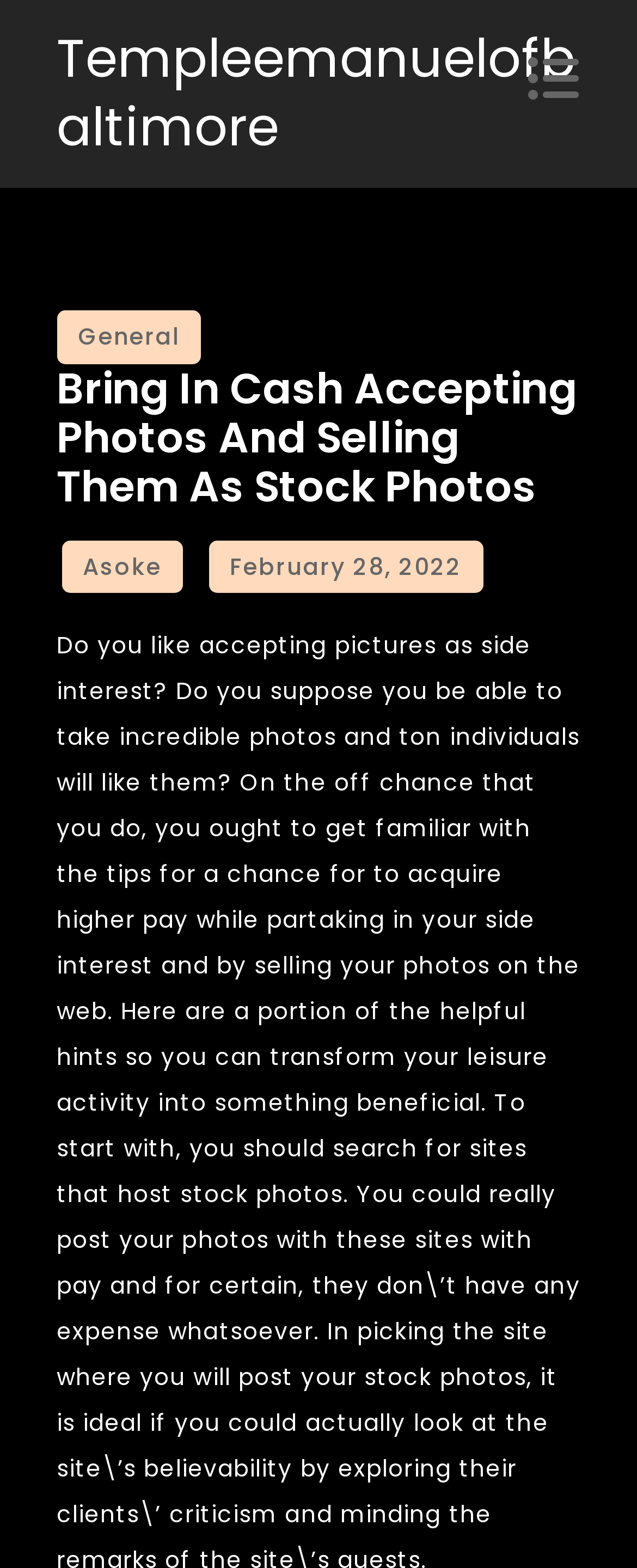Identify and provide the text of the main header on the webpage.

Bring In Cash Accepting Photos And Selling Them As Stock Photos